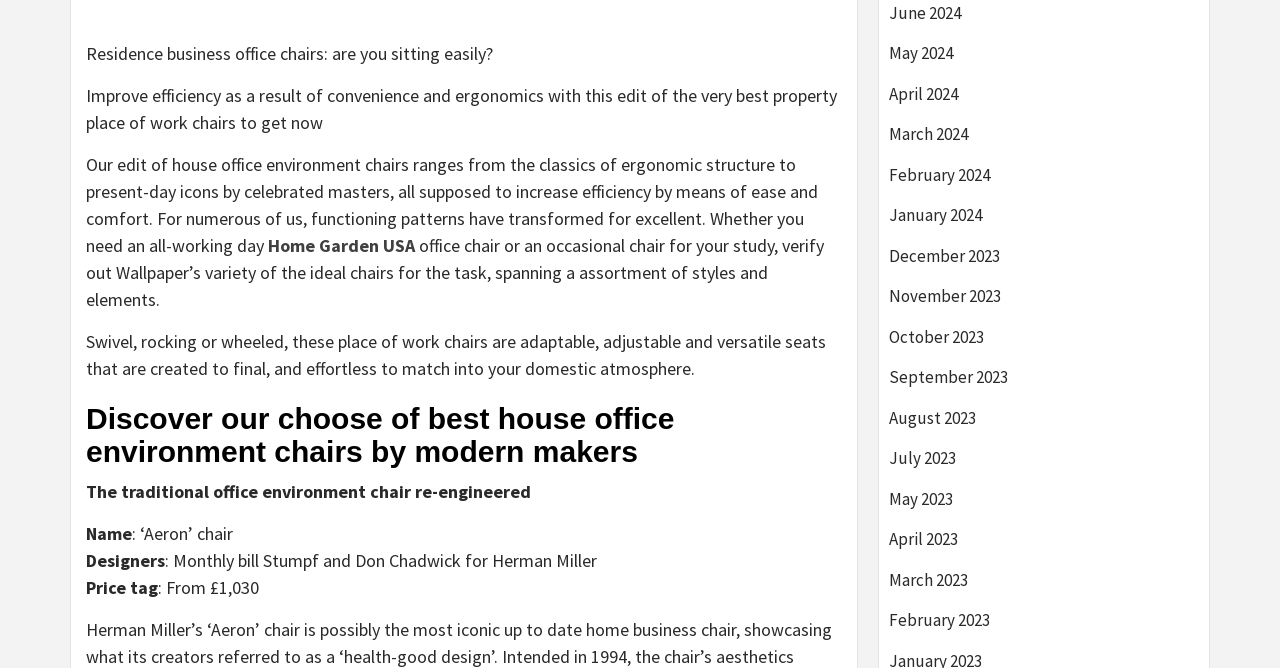Answer the following in one word or a short phrase: 
What is the purpose of the office chairs mentioned on the webpage?

To increase efficiency